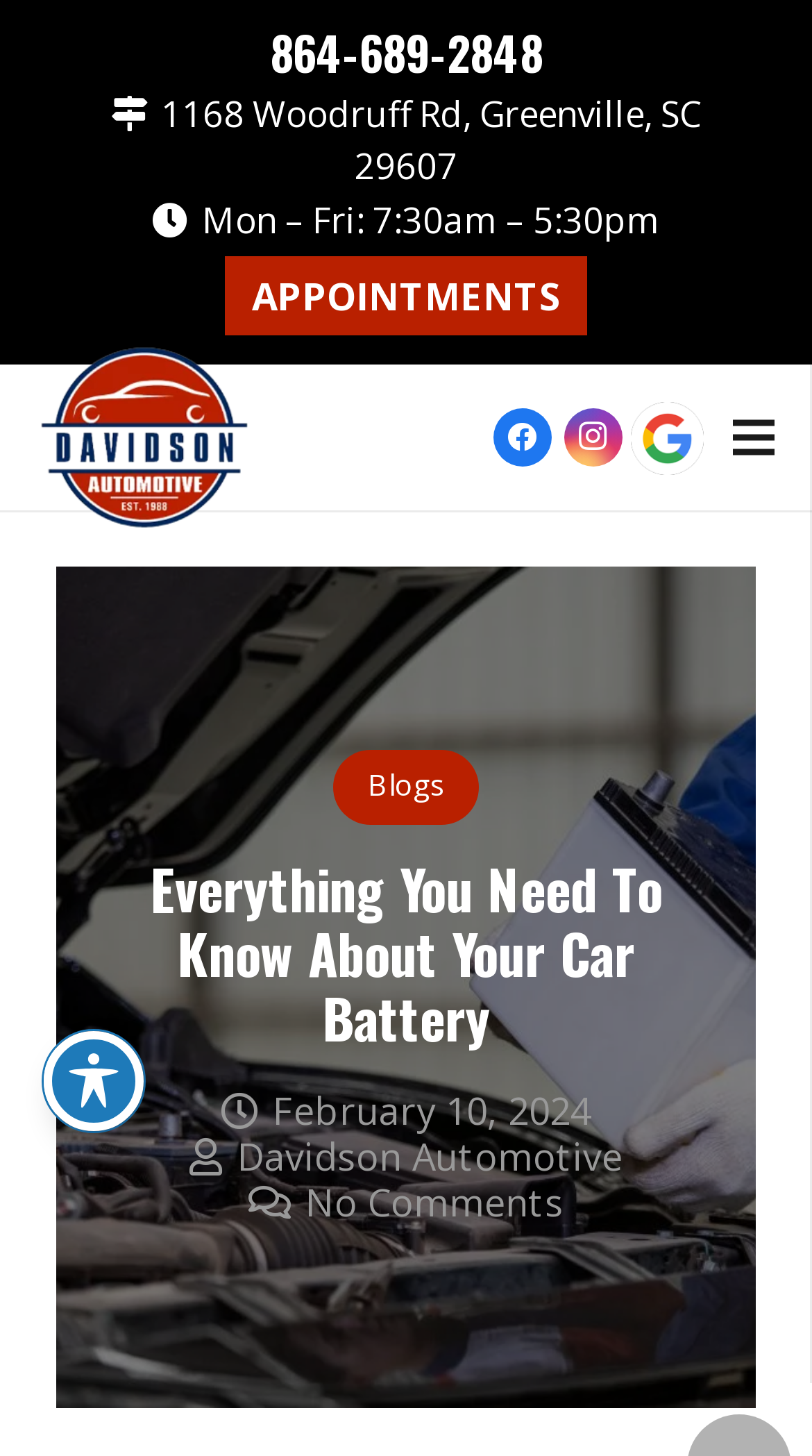What is the date of the blog post?
Give a comprehensive and detailed explanation for the question.

I found the date of the blog post by examining the main content section of the webpage, where the blog post is displayed. The date is written in a static text format, indicating that it's a specific date related to the blog post.